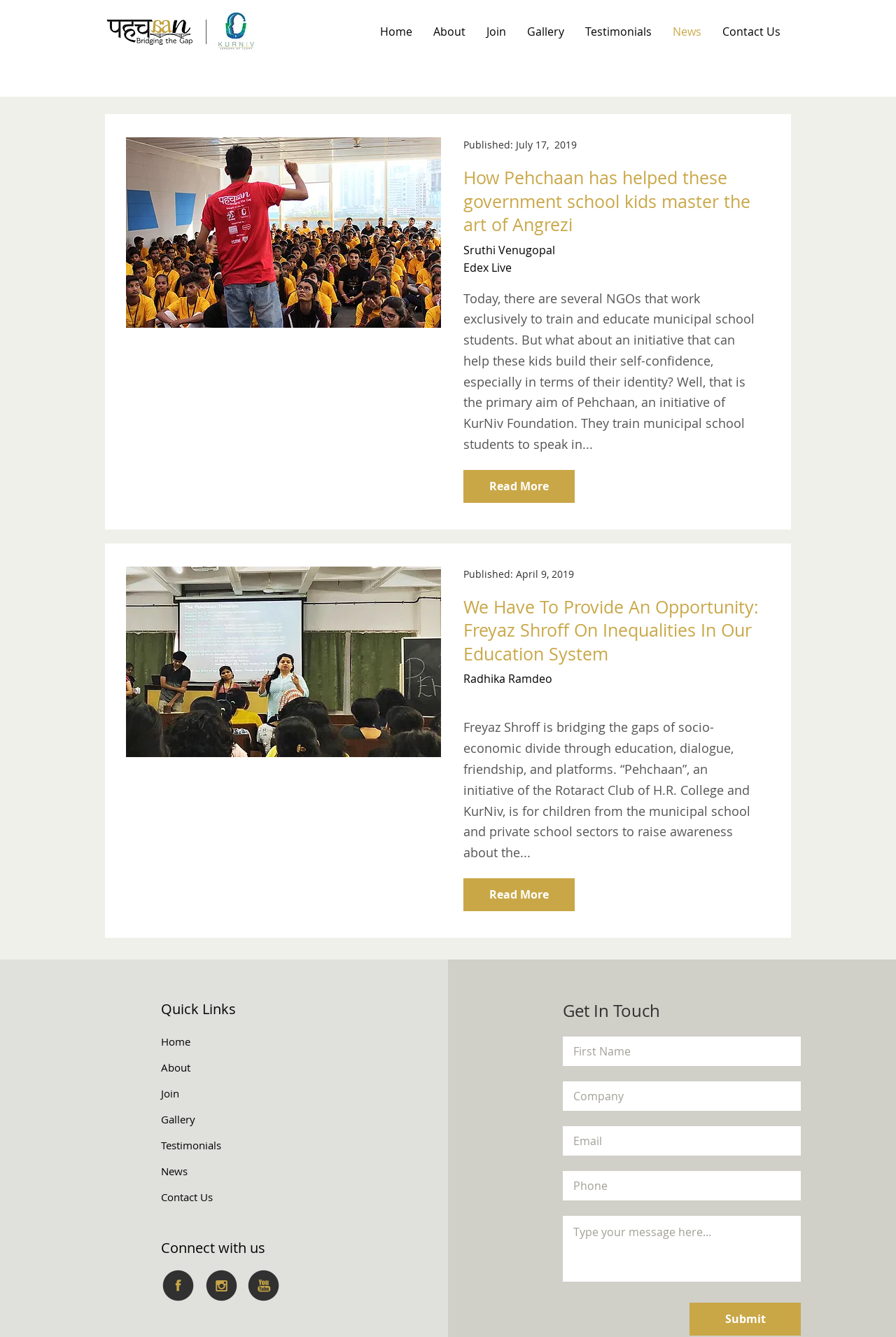Pinpoint the bounding box coordinates of the area that must be clicked to complete this instruction: "Read the article about 'How Pehchaan has helped these government school kids master the art of Angrezi'".

[0.517, 0.125, 0.849, 0.177]